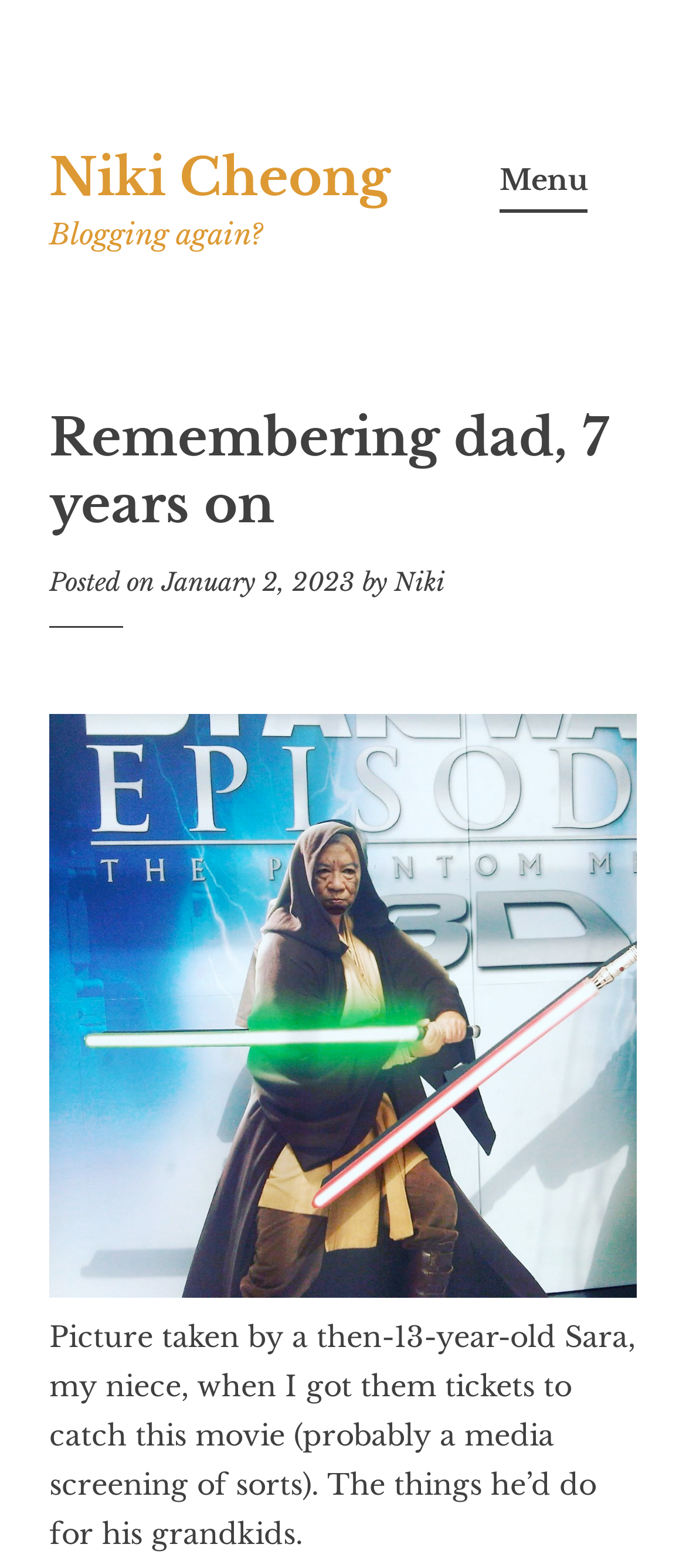Based on the image, provide a detailed and complete answer to the question: 
What is the author's name?

The author's name can be found in the link 'Niki Cheong' at the top of the page, and also in the link 'Niki' in the header section.